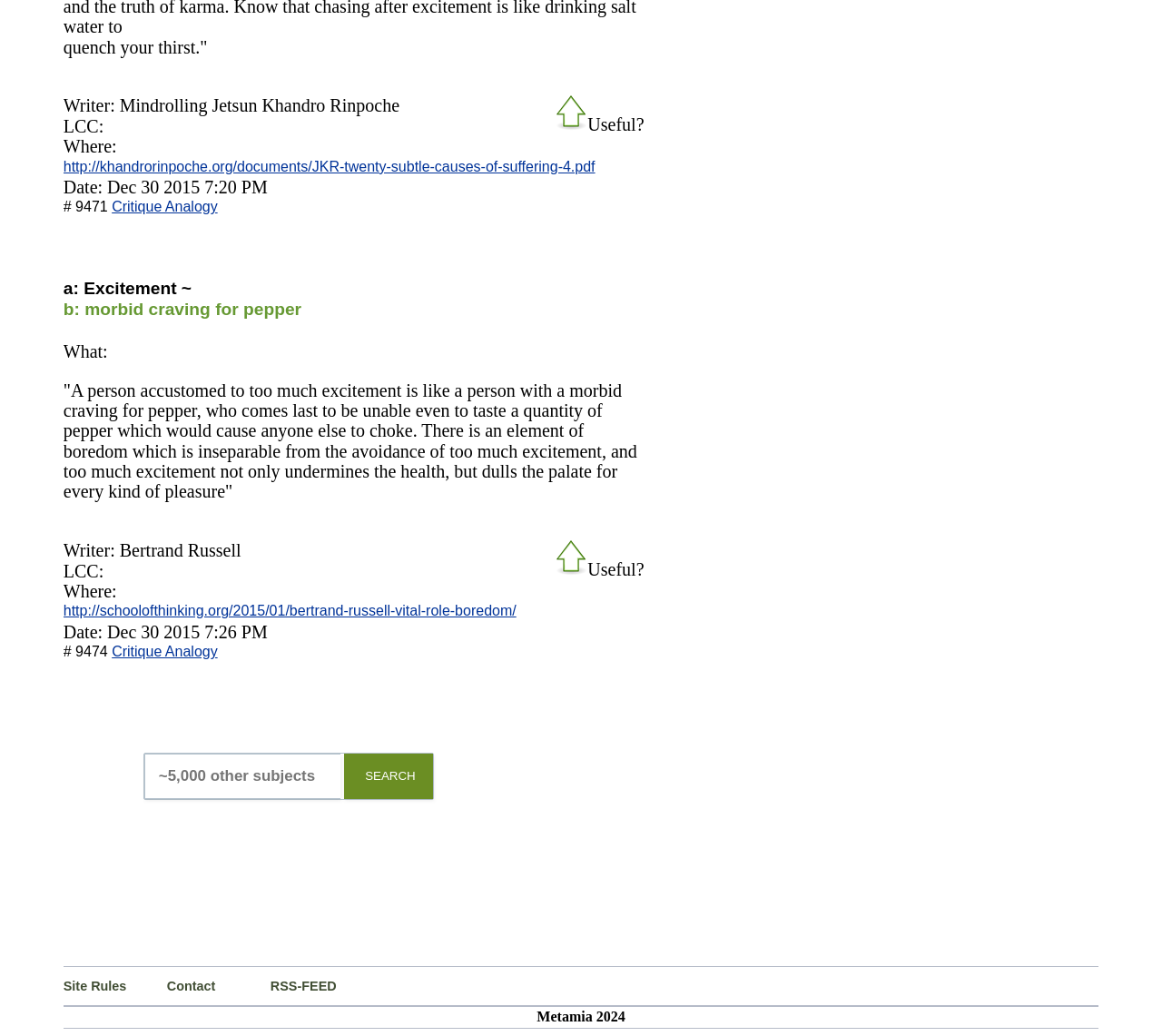Could you highlight the region that needs to be clicked to execute the instruction: "Click the 'HOME' link"?

None